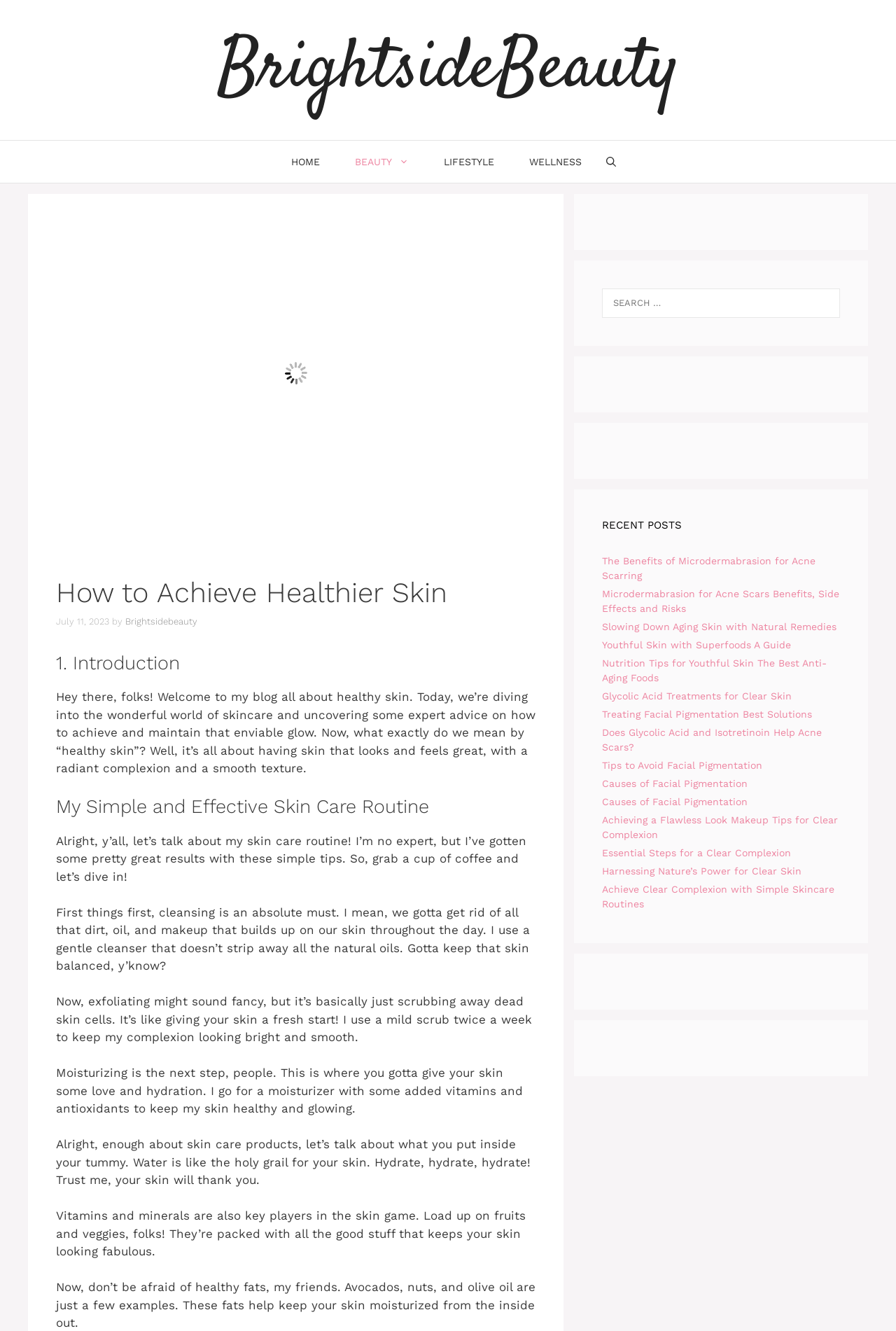Show the bounding box coordinates of the region that should be clicked to follow the instruction: "Click on the 'HOME' link."

[0.305, 0.106, 0.376, 0.137]